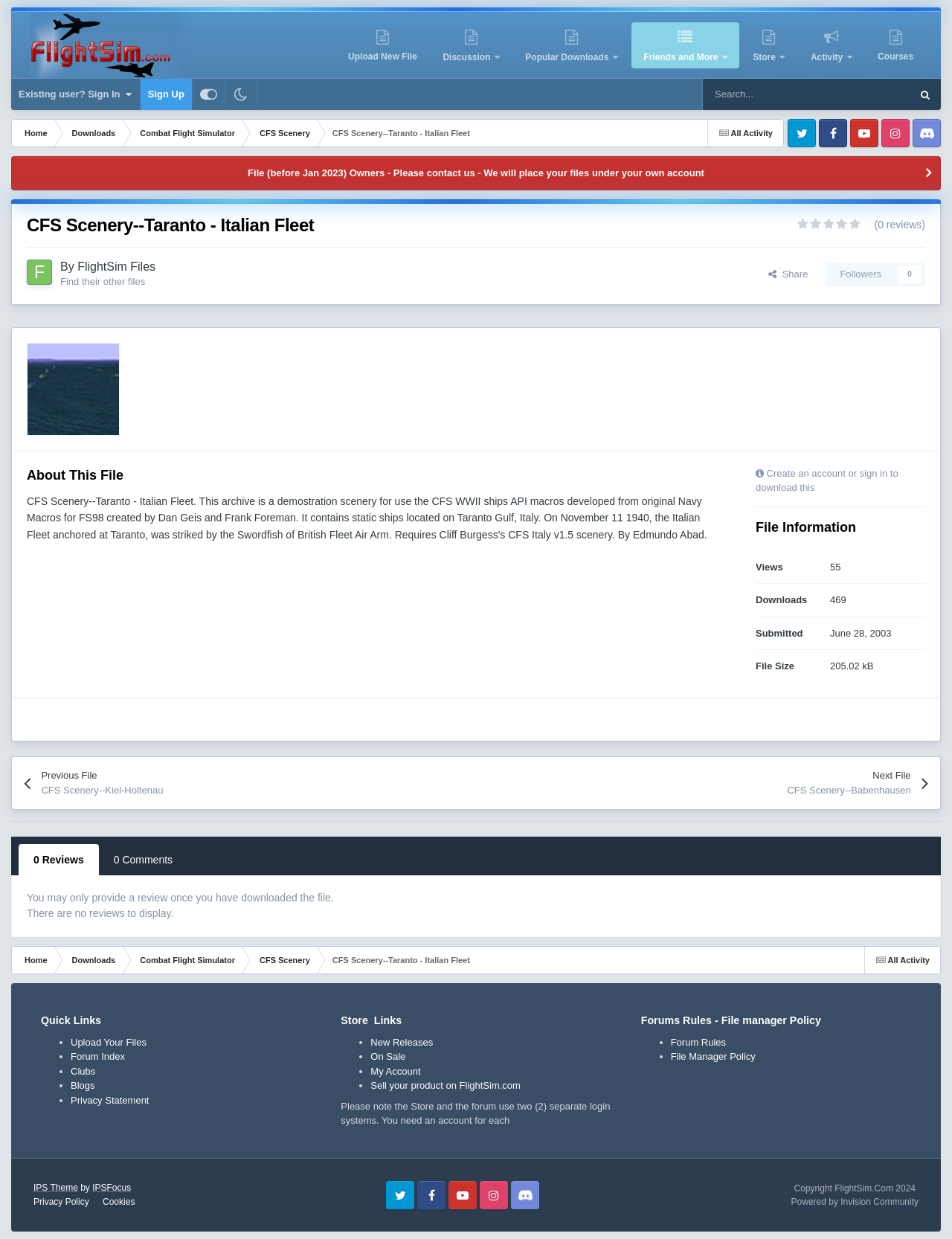What is the name of the scenery?
Deliver a detailed and extensive answer to the question.

The name of the scenery can be found in the heading element with the text 'CFS Scenery--Taranto - Italian Fleet' which is located at the top of the webpage.